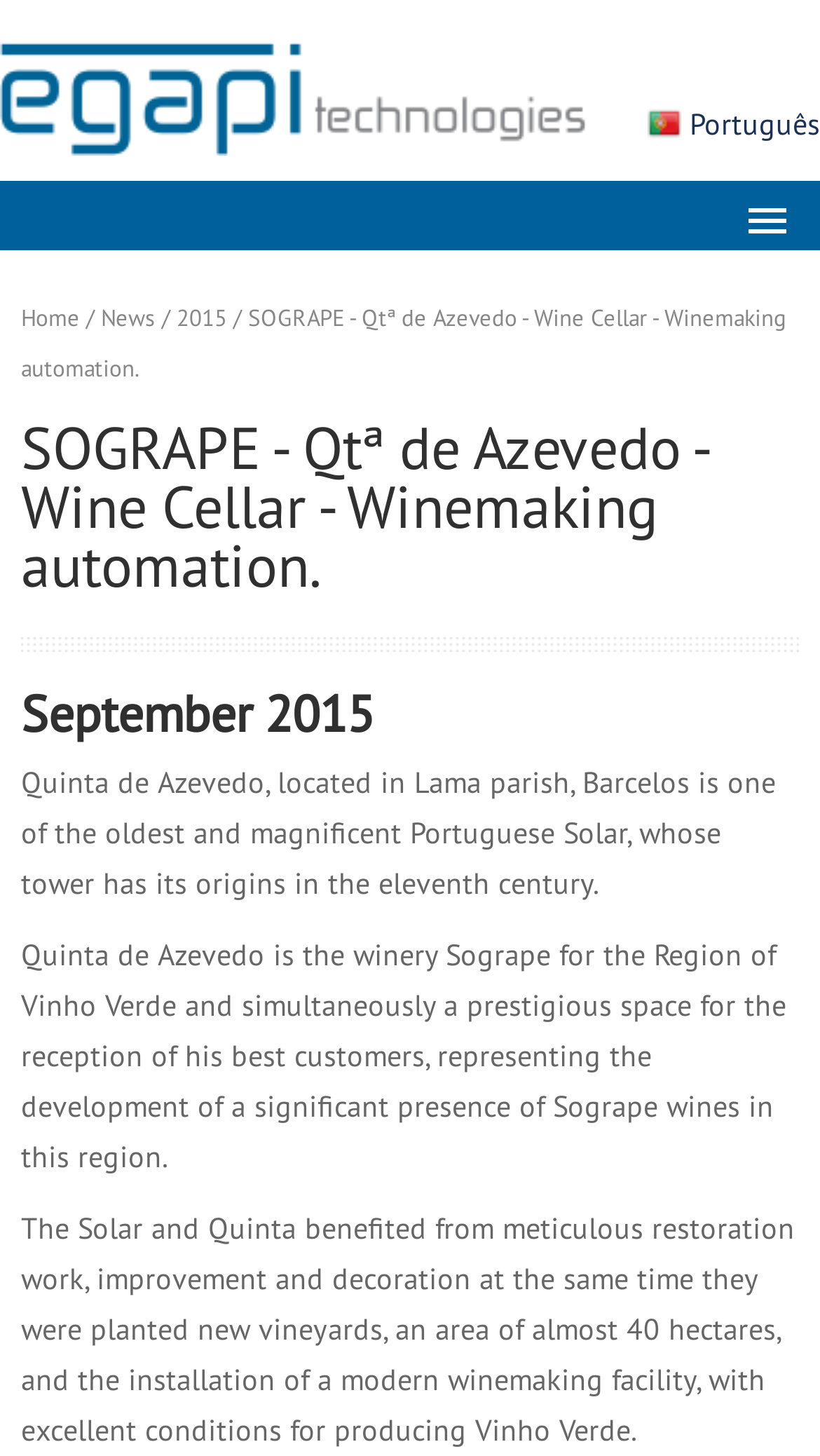Locate the bounding box coordinates of the clickable element to fulfill the following instruction: "Click the 'Home' link". Provide the coordinates as four float numbers between 0 and 1 in the format [left, top, right, bottom].

[0.026, 0.208, 0.097, 0.228]